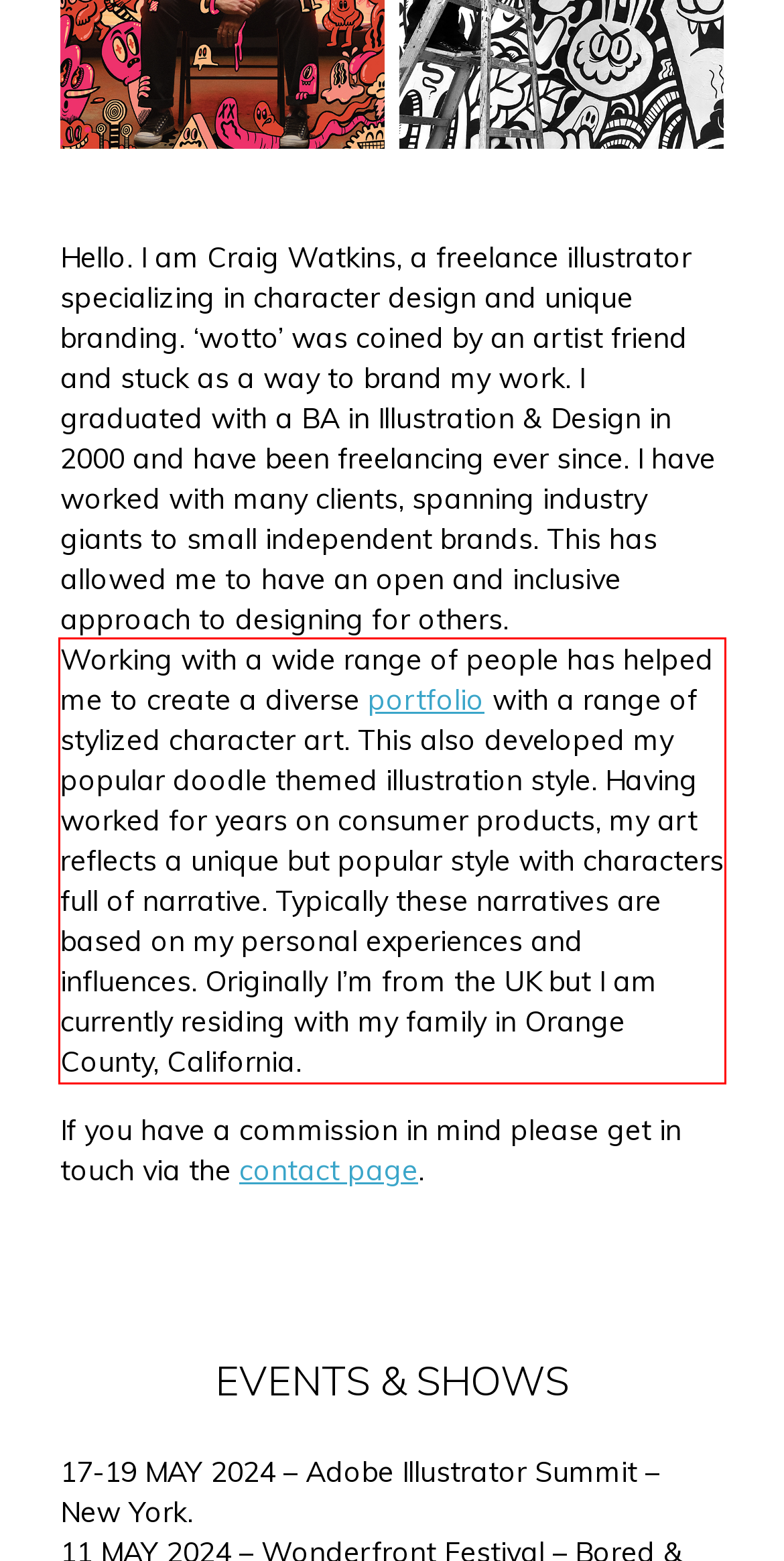You have a screenshot of a webpage with a red bounding box. Use OCR to generate the text contained within this red rectangle.

Working with a wide range of people has helped me to create a diverse portfolio with a range of stylized character art. This also developed my popular doodle themed illustration style. Having worked for years on consumer products, my art reflects a unique but popular style with characters full of narrative. Typically these narratives are based on my personal experiences and influences. Originally I’m from the UK but I am currently residing with my family in Orange County, California.